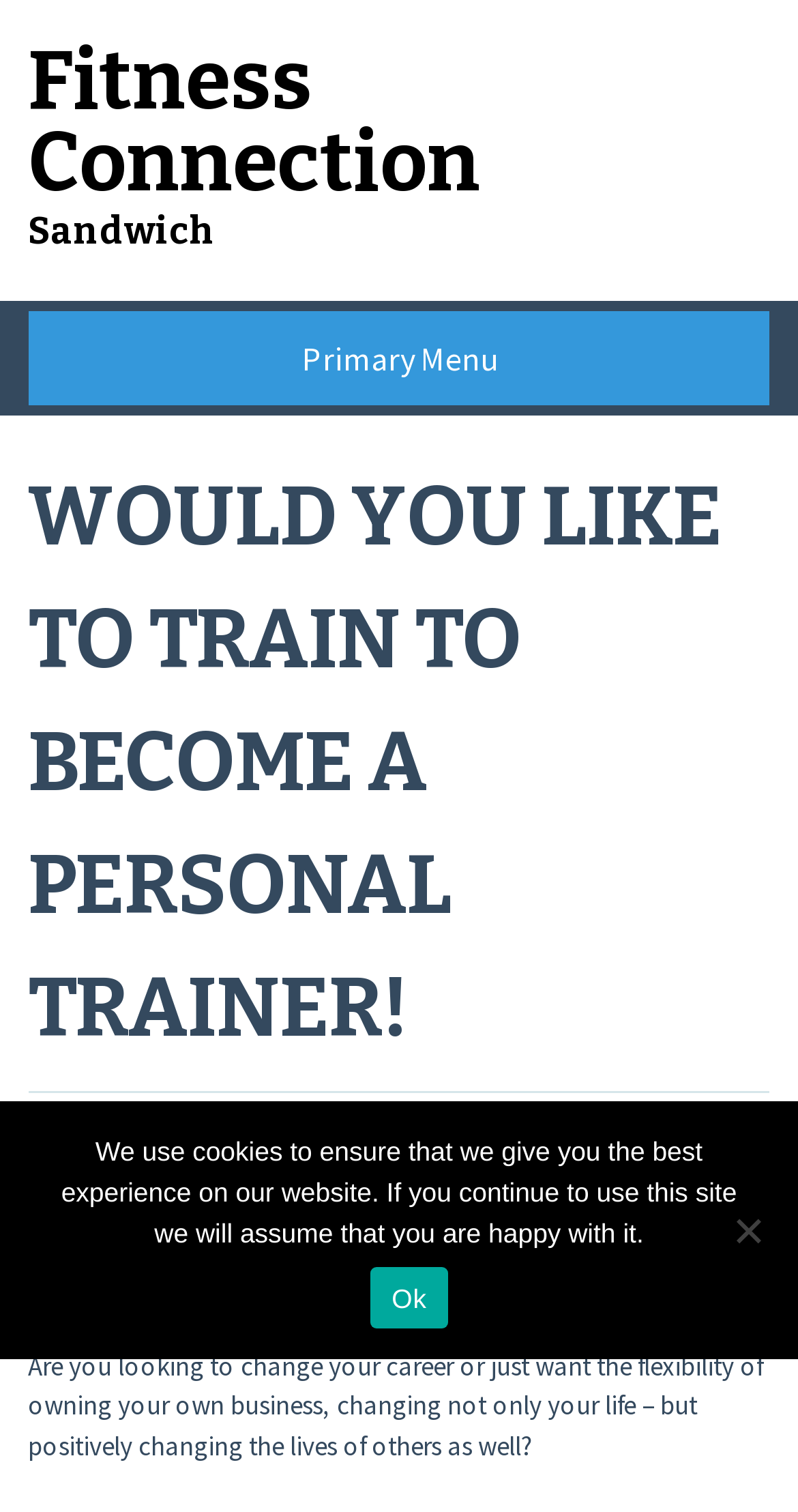Observe the image and answer the following question in detail: What is the location of Fitness Connection PT Academy?

The location of Fitness Connection PT Academy can be determined by looking at the heading element 'Sandwich' which is a sibling of the heading element 'Fitness Connection'.